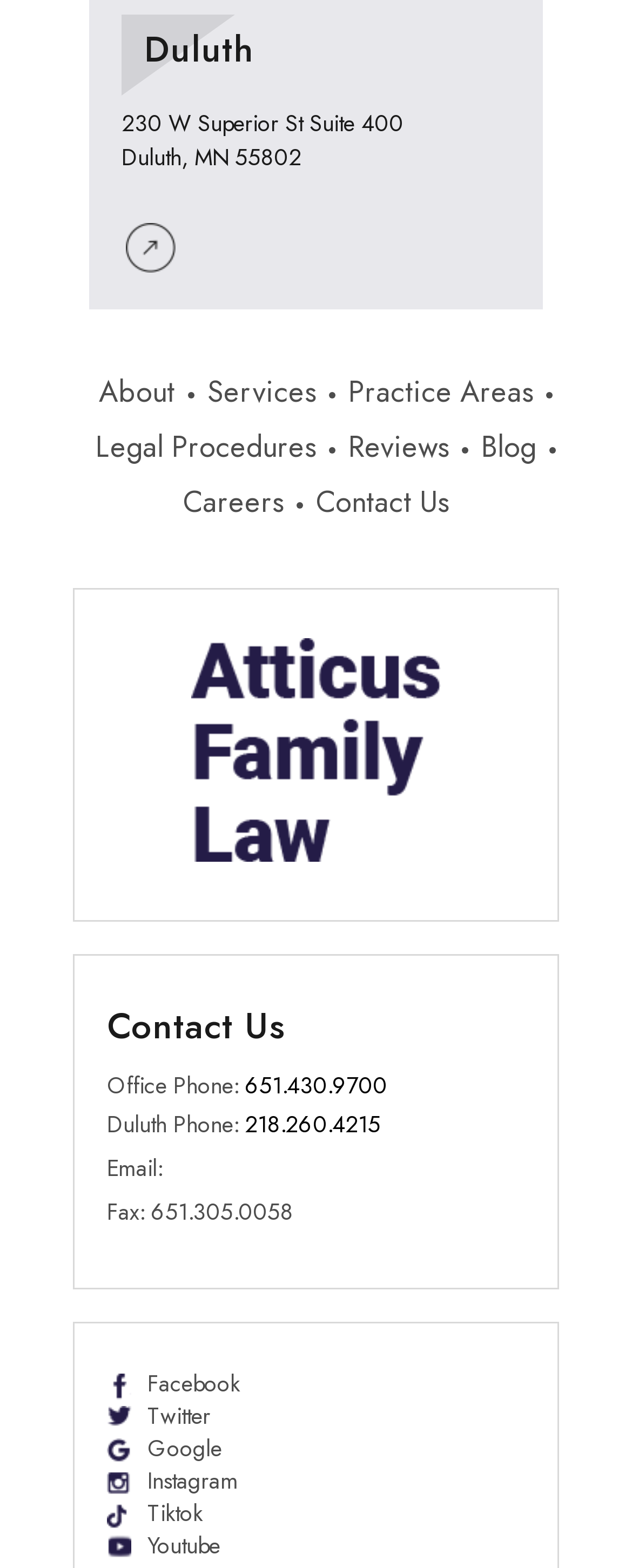Identify the bounding box coordinates of the clickable region necessary to fulfill the following instruction: "View Instagram". The bounding box coordinates should be four float numbers between 0 and 1, i.e., [left, top, right, bottom].

None